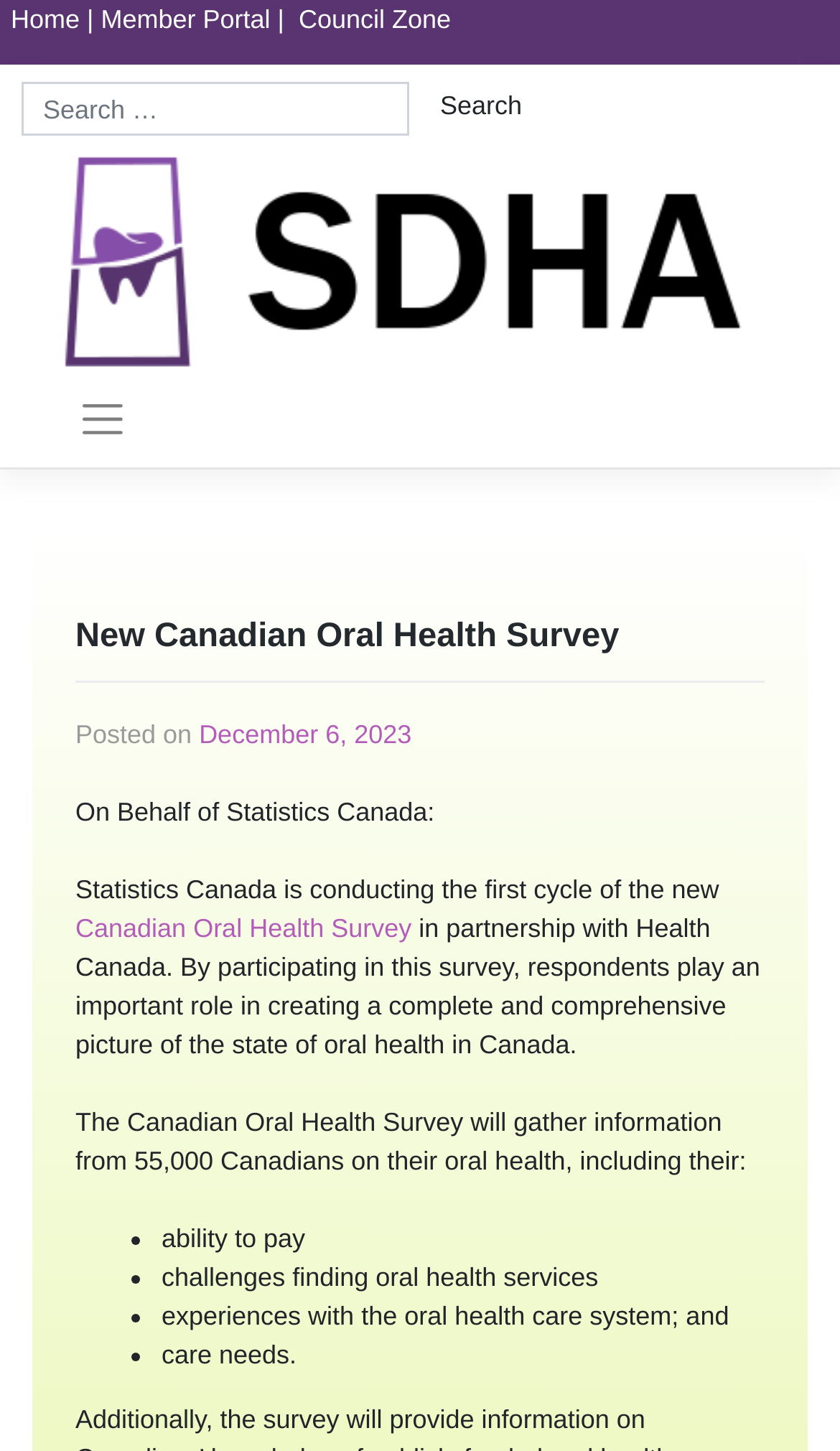What is the purpose of the button at the top right?
Can you give a detailed and elaborate answer to the question?

I found the answer by looking at the button with the text 'Toggle navigation' which is located at the top right of the webpage, below the search bar.